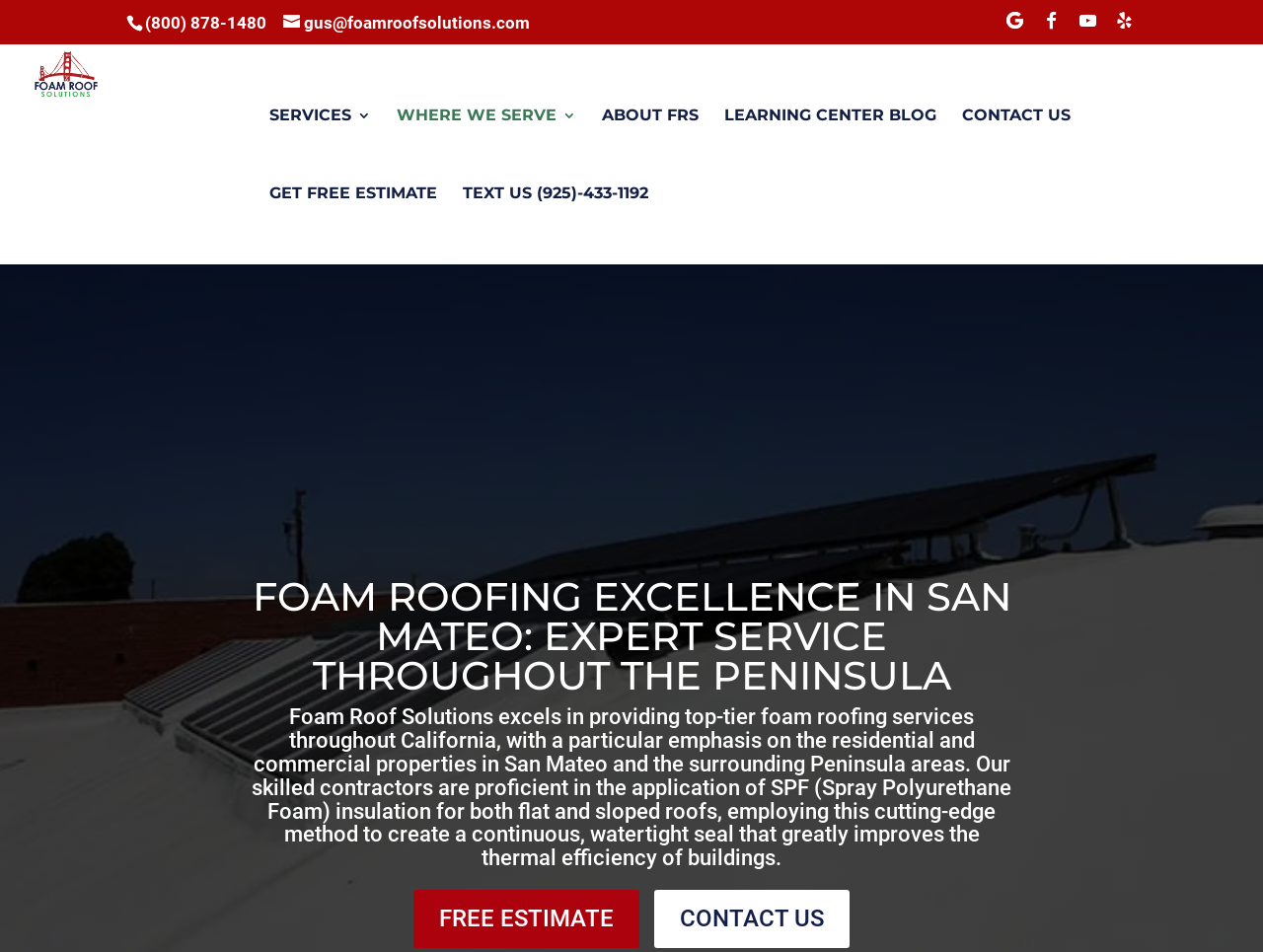Answer this question using a single word or a brief phrase:
What is the phone number on the top?

(800) 878-1480